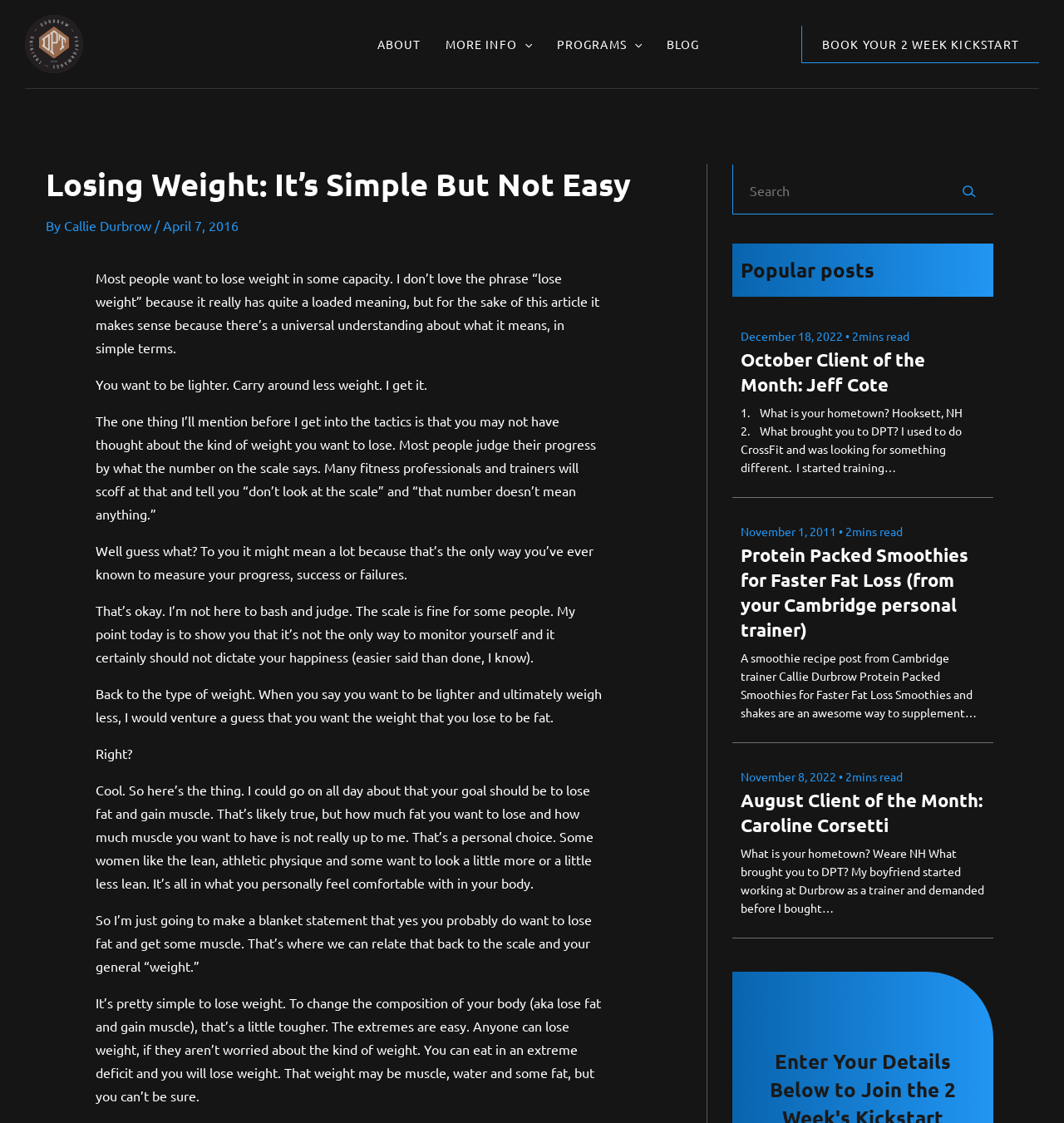Identify the main heading from the webpage and provide its text content.

Losing Weight: It’s Simple But Not Easy